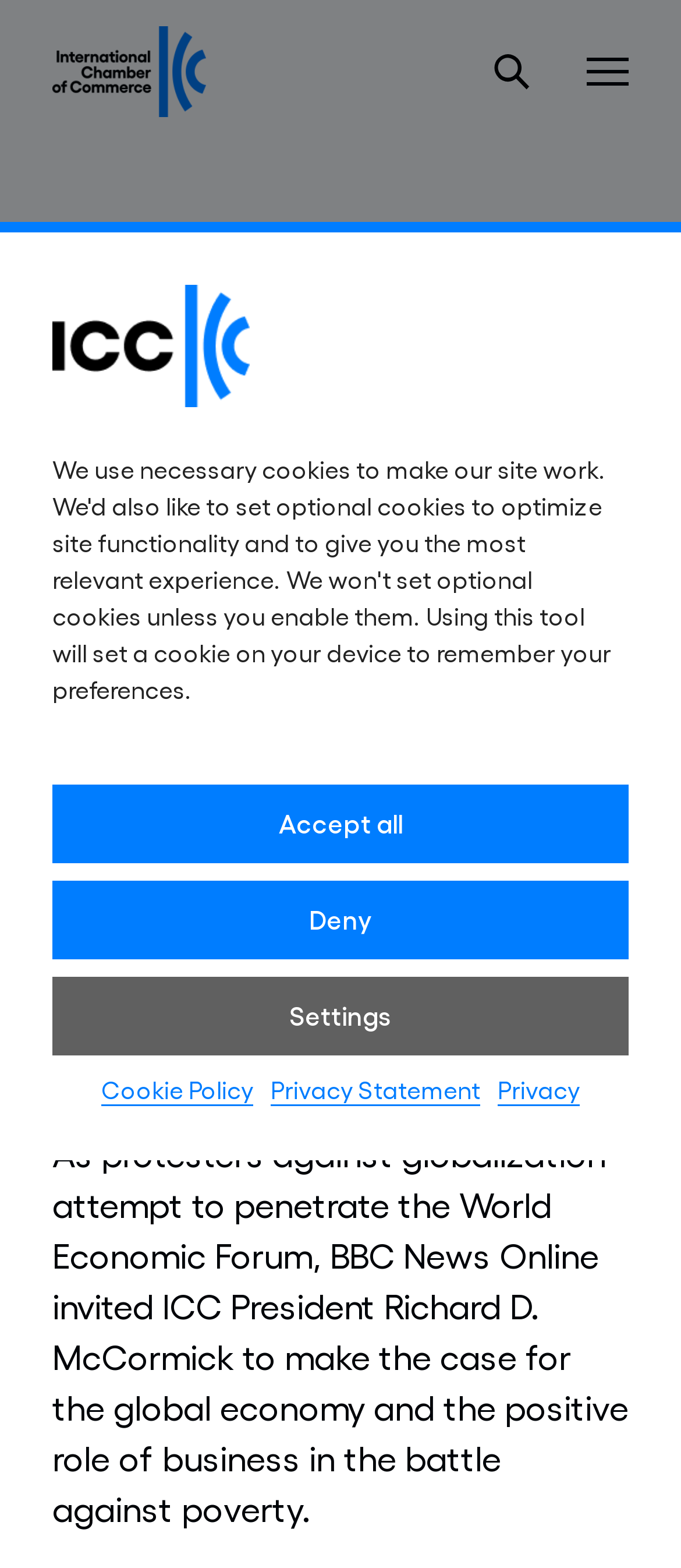What is the name of the forum mentioned in the article?
Using the image, provide a detailed and thorough answer to the question.

The article mentions 'protesters against globalization attempt to penetrate the World Economic Forum', which indicates that the World Economic Forum is the forum being referred to.